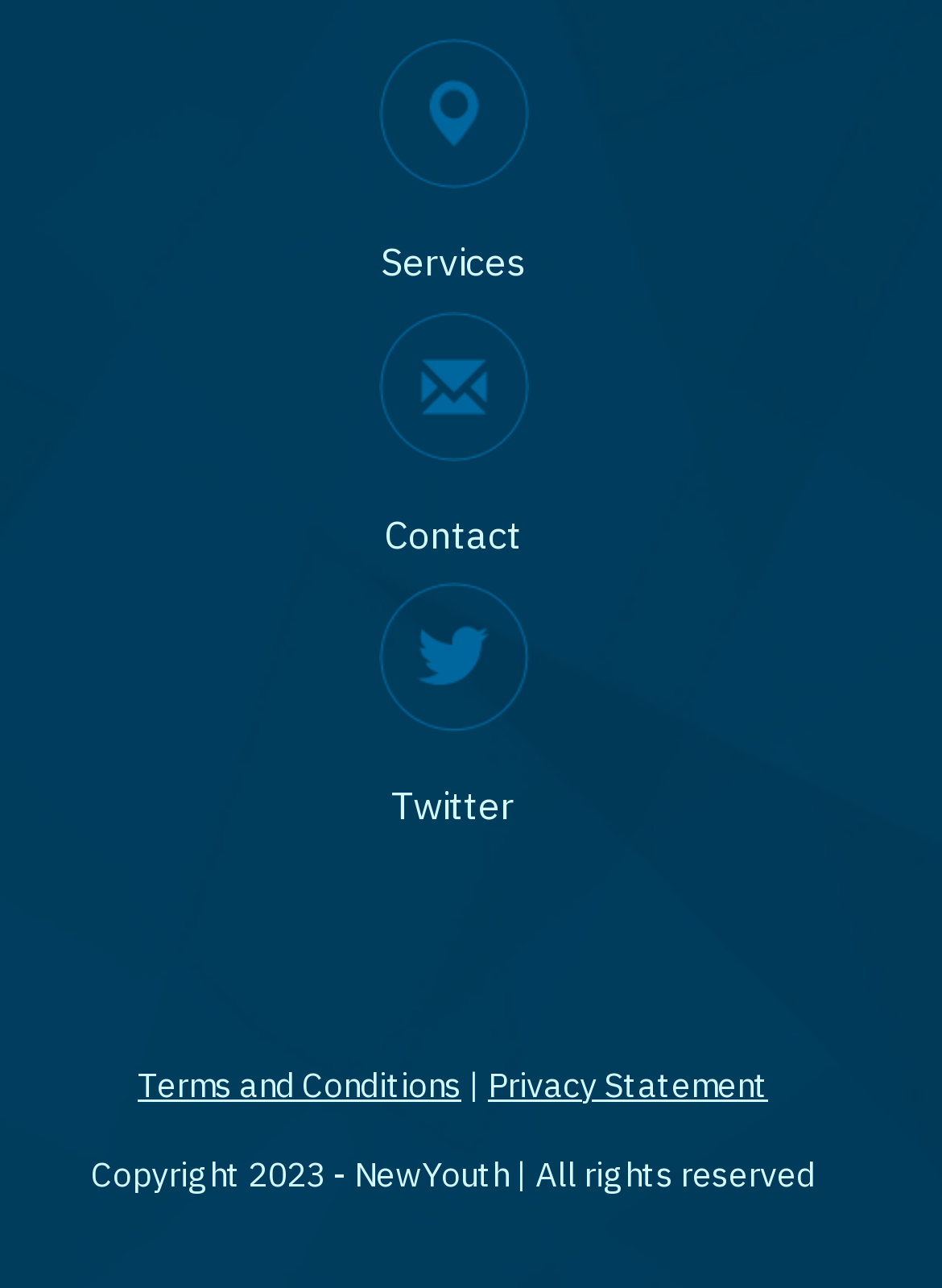Please give a short response to the question using one word or a phrase:
What is the name of the organization owning the website?

NewYouth